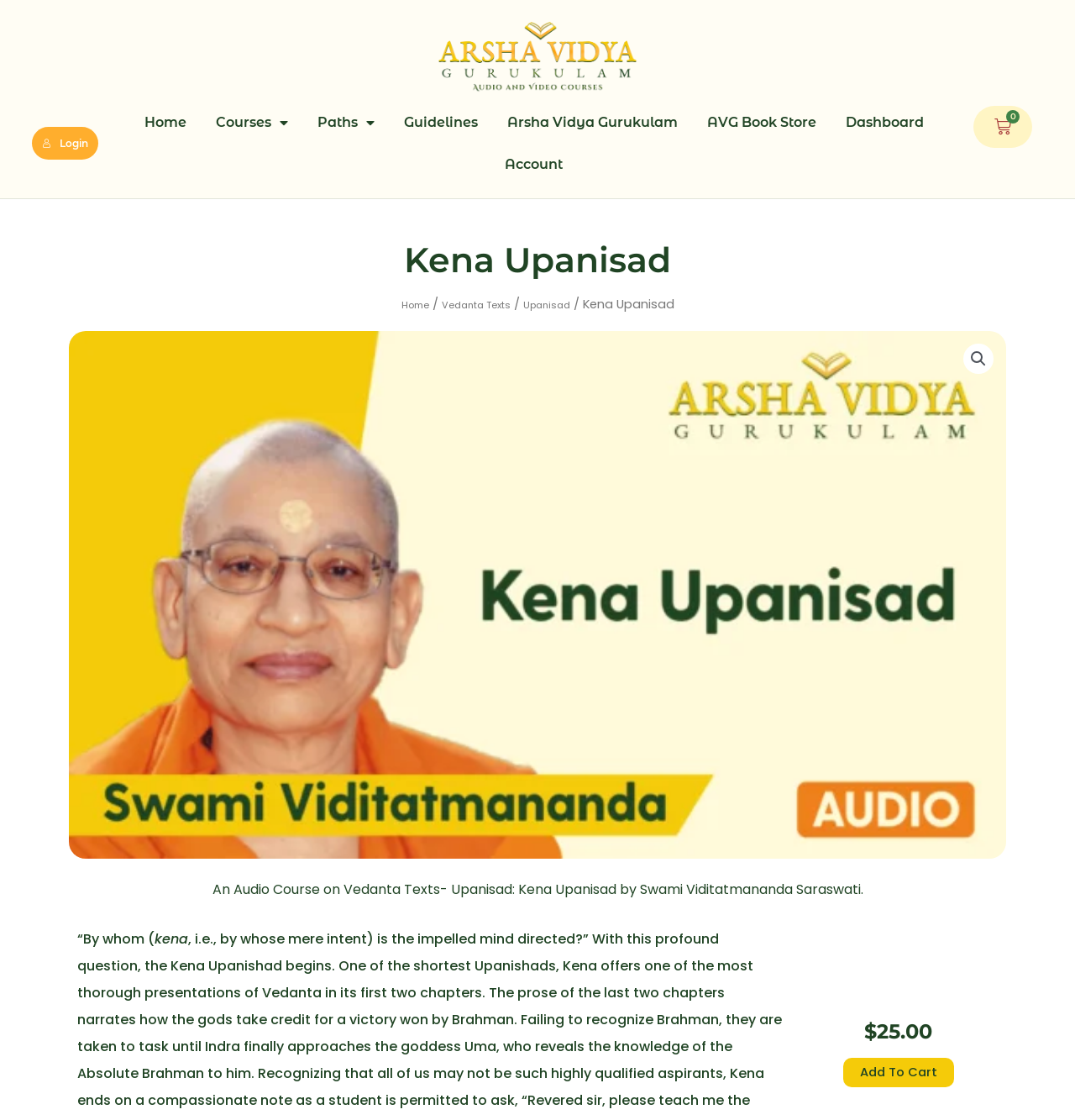Identify the bounding box coordinates of the section to be clicked to complete the task described by the following instruction: "Go to Home". The coordinates should be four float numbers between 0 and 1, formatted as [left, top, right, bottom].

[0.121, 0.091, 0.187, 0.128]